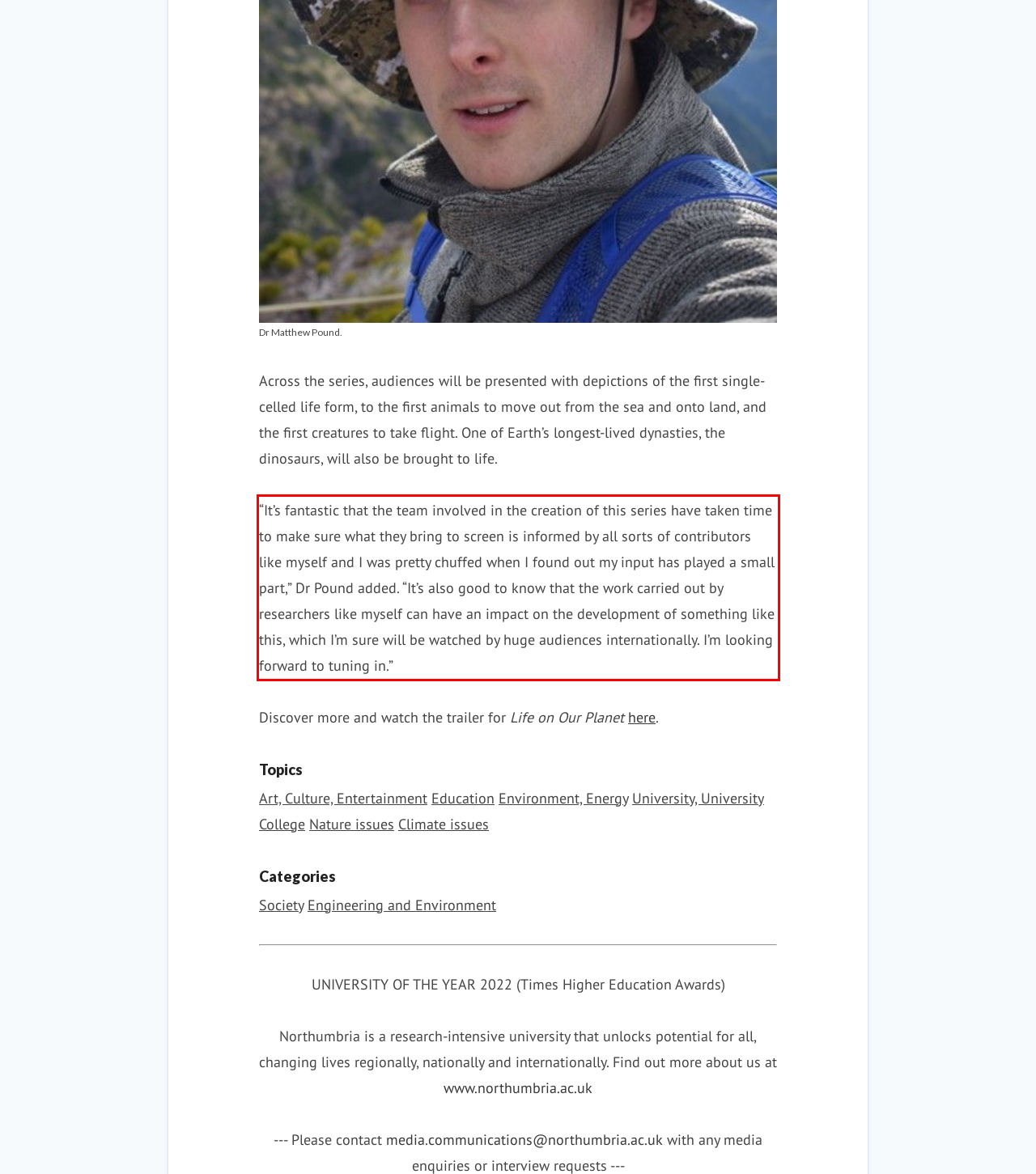Using OCR, extract the text content found within the red bounding box in the given webpage screenshot.

“It’s fantastic that the team involved in the creation of this series have taken time to make sure what they bring to screen is informed by all sorts of contributors like myself and I was pretty chuffed when I found out my input has played a small part,” Dr Pound added. “It’s also good to know that the work carried out by researchers like myself can have an impact on the development of something like this, which I’m sure will be watched by huge audiences internationally. I’m looking forward to tuning in.”